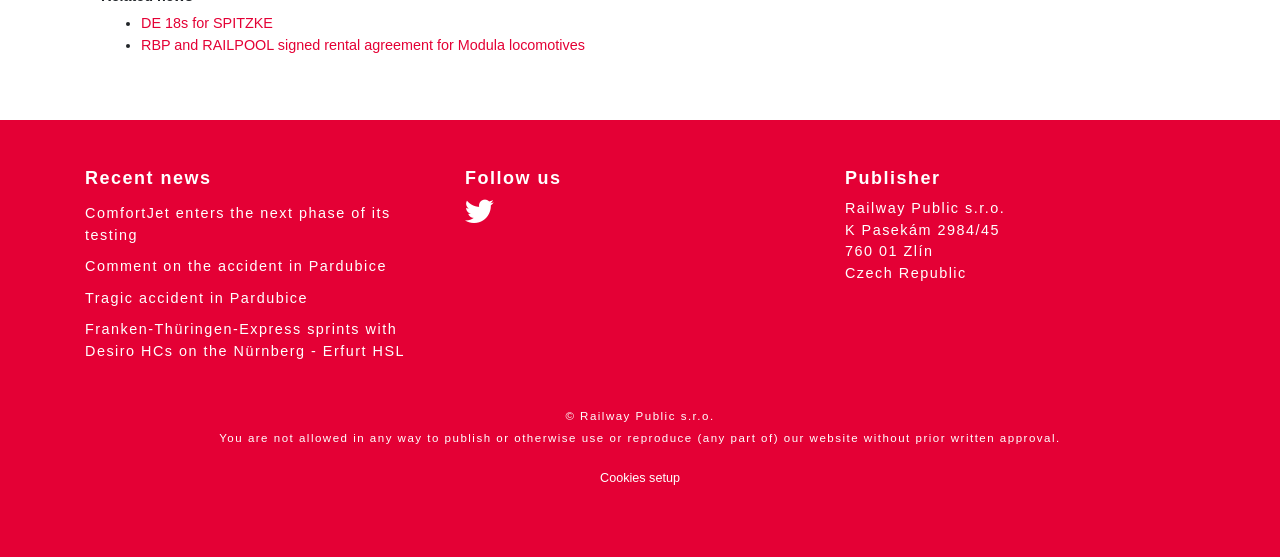Examine the image and give a thorough answer to the following question:
What type of content is available in the 'Follow us' section?

The 'Follow us' section contains a link with a social media icon, suggesting that users can follow the publisher's social media accounts for updates and news.